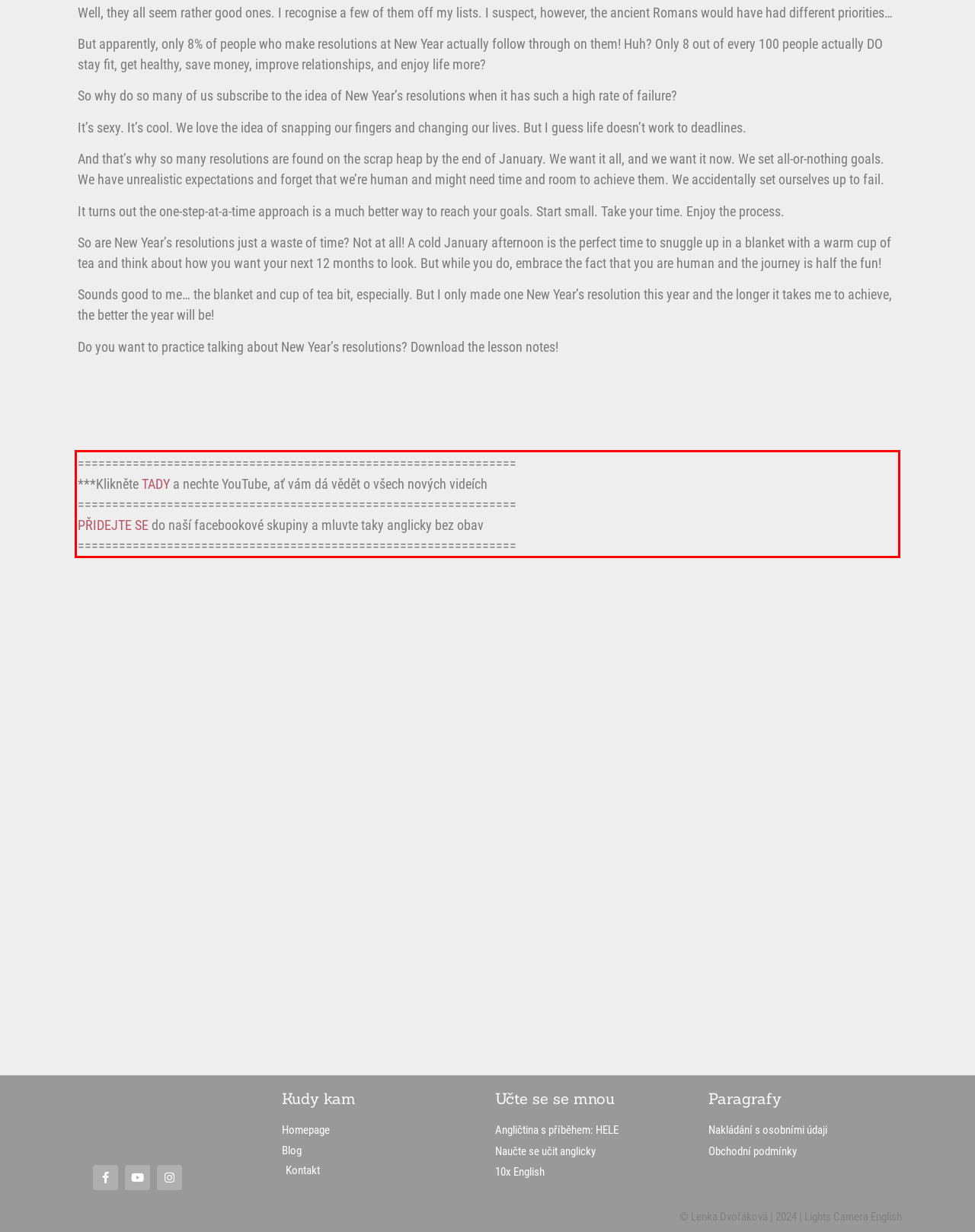Within the screenshot of the webpage, there is a red rectangle. Please recognize and generate the text content inside this red bounding box.

================================================================ ***Klikněte TADY a nechte YouTube, ať vám dá vědět o všech nových videích ================================================================ PŘIDEJTE SE do naší facebookové skupiny a mluvte taky anglicky bez obav ================================================================